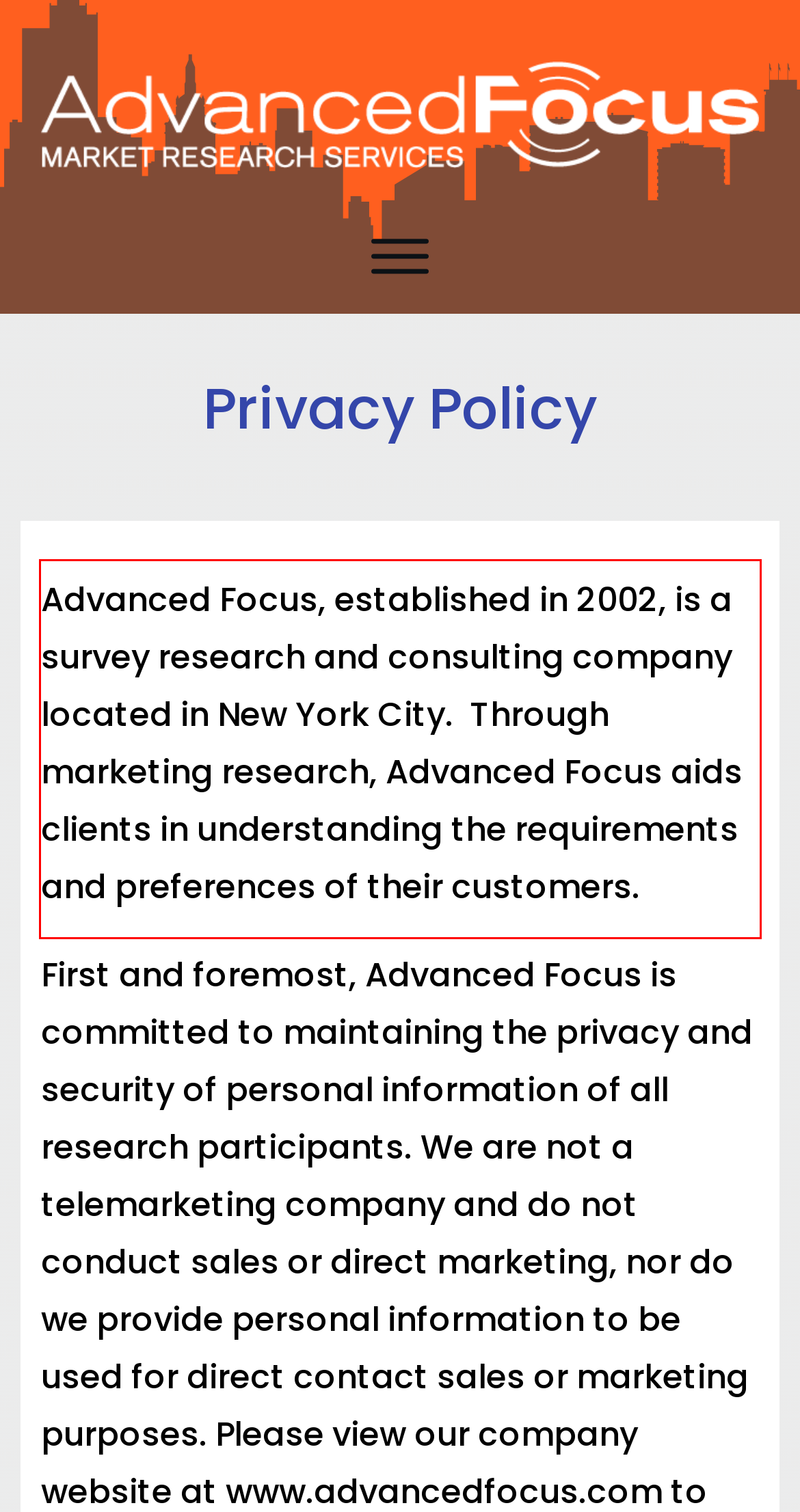The screenshot you have been given contains a UI element surrounded by a red rectangle. Use OCR to read and extract the text inside this red rectangle.

Advanced Focus, established in 2002, is a survey research and consulting company located in New York City. Through marketing research, Advanced Focus aids clients in understanding the requirements and preferences of their customers.